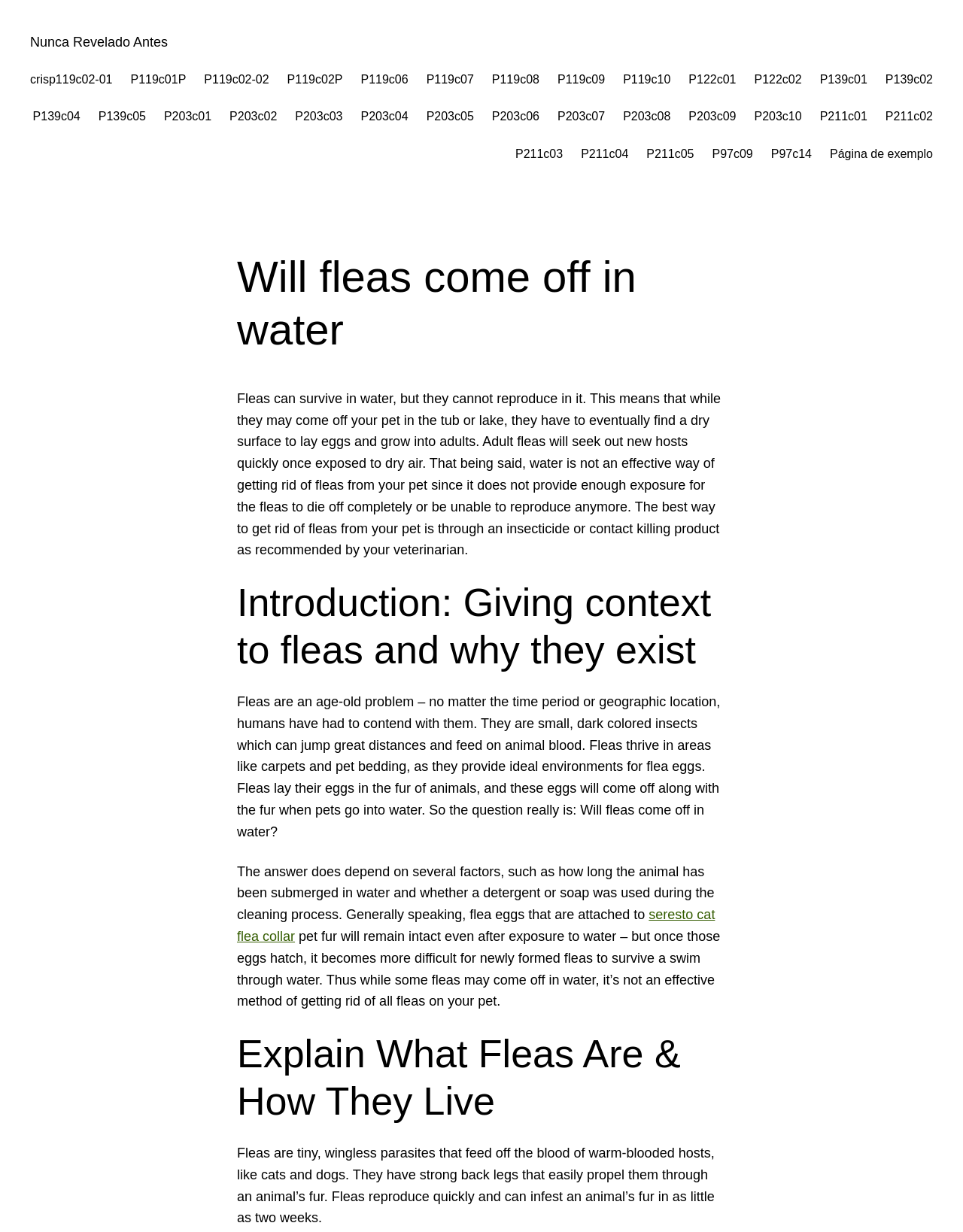Use a single word or phrase to answer the question: How long does it take for fleas to infest an animal's fur?

Two weeks